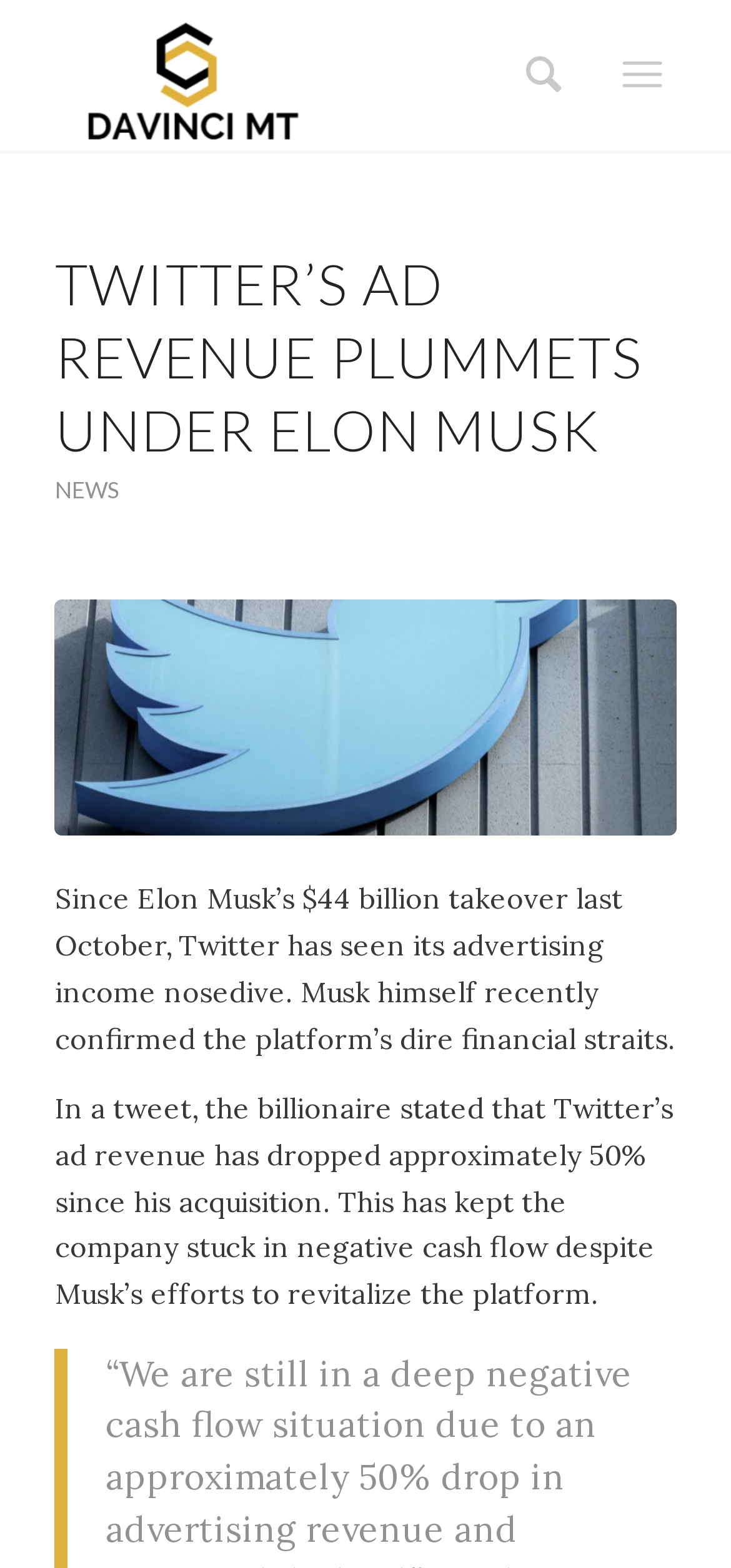Can you find the bounding box coordinates for the UI element given this description: "Menu"? Provide the coordinates as four float numbers between 0 and 1: [left, top, right, bottom].

[0.831, 0.019, 0.925, 0.076]